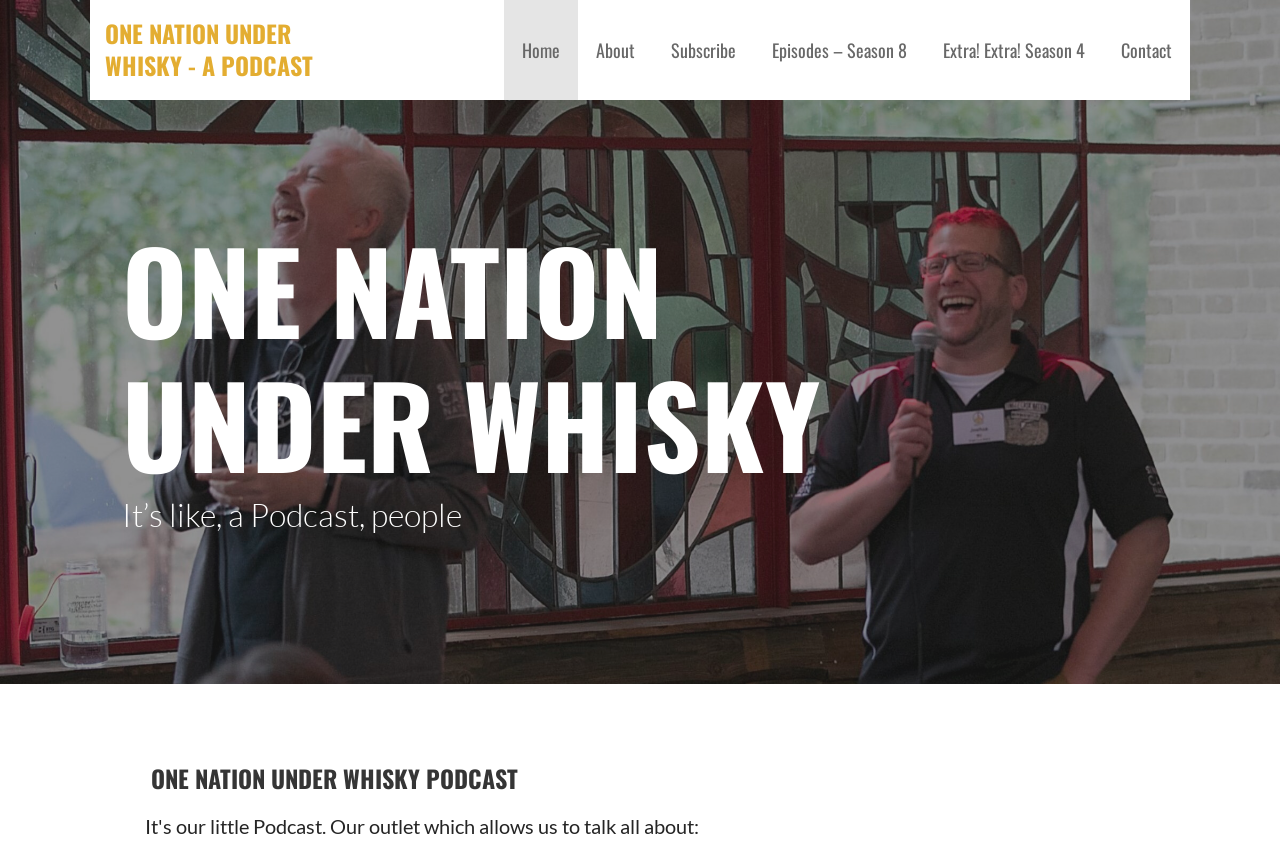Given the element description Extra! Extra! Season 4, specify the bounding box coordinates of the corresponding UI element in the format (top-left x, top-left y, bottom-right x, bottom-right y). All values must be between 0 and 1.

[0.723, 0.0, 0.862, 0.116]